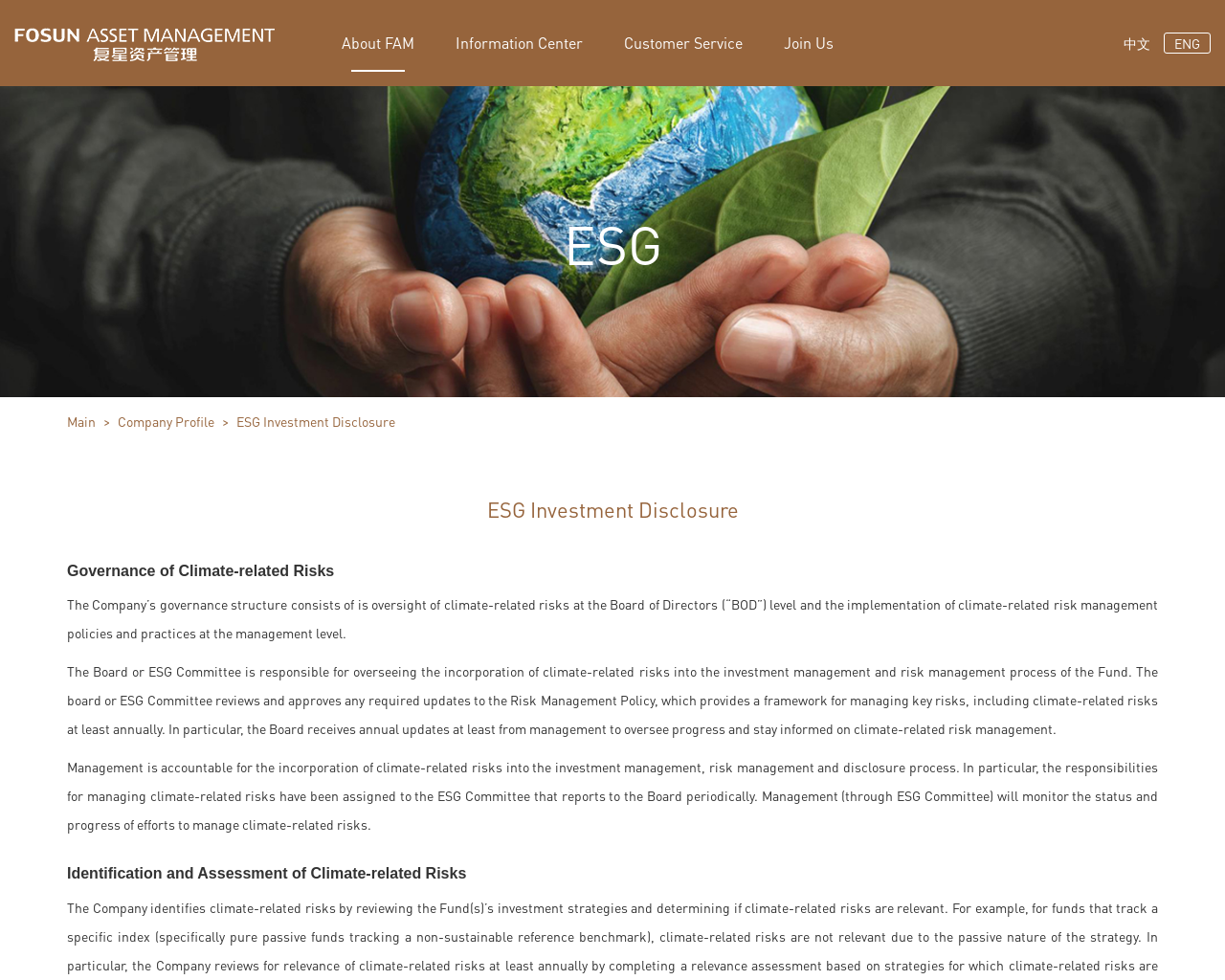What is the purpose of the 'Customer Service' link?
Please provide a comprehensive and detailed answer to the question.

Based on the link's text 'Customer Service', I can infer that it is intended to provide support and assistance to customers, which may include contact information, FAQs, and other related resources.